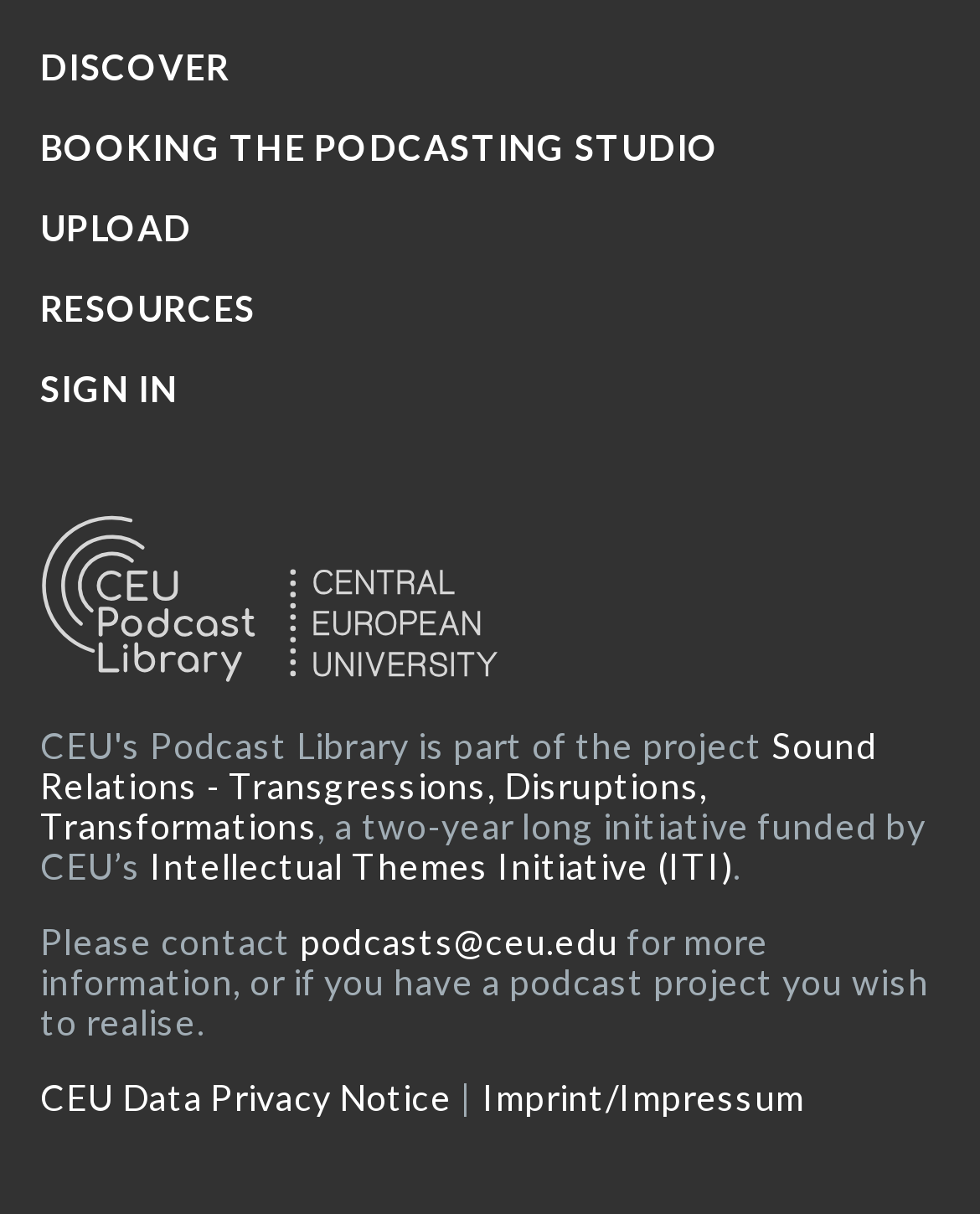What is the email address for podcast-related inquiries?
Please respond to the question with a detailed and well-explained answer.

I found the email address by looking at the static text that says 'Please contact' followed by a link with the email address, indicating that it is the contact email for podcast-related inquiries.